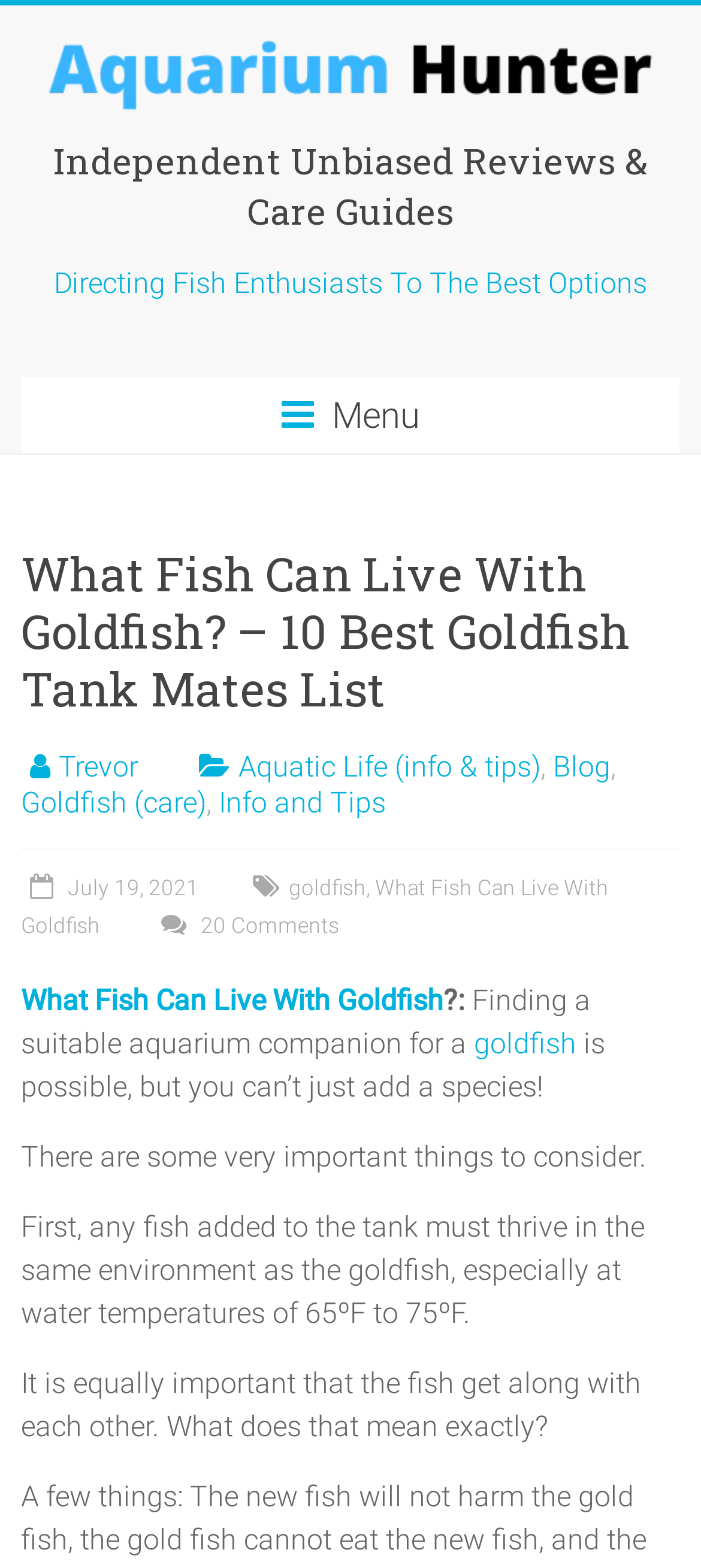Using the details in the image, give a detailed response to the question below:
What is the topic of the article?

The topic of the article can be inferred from the heading 'What Fish Can Live With Goldfish? – 10 Best Goldfish Tank Mates List' and the content of the article, which discusses finding suitable aquarium companions for goldfish.